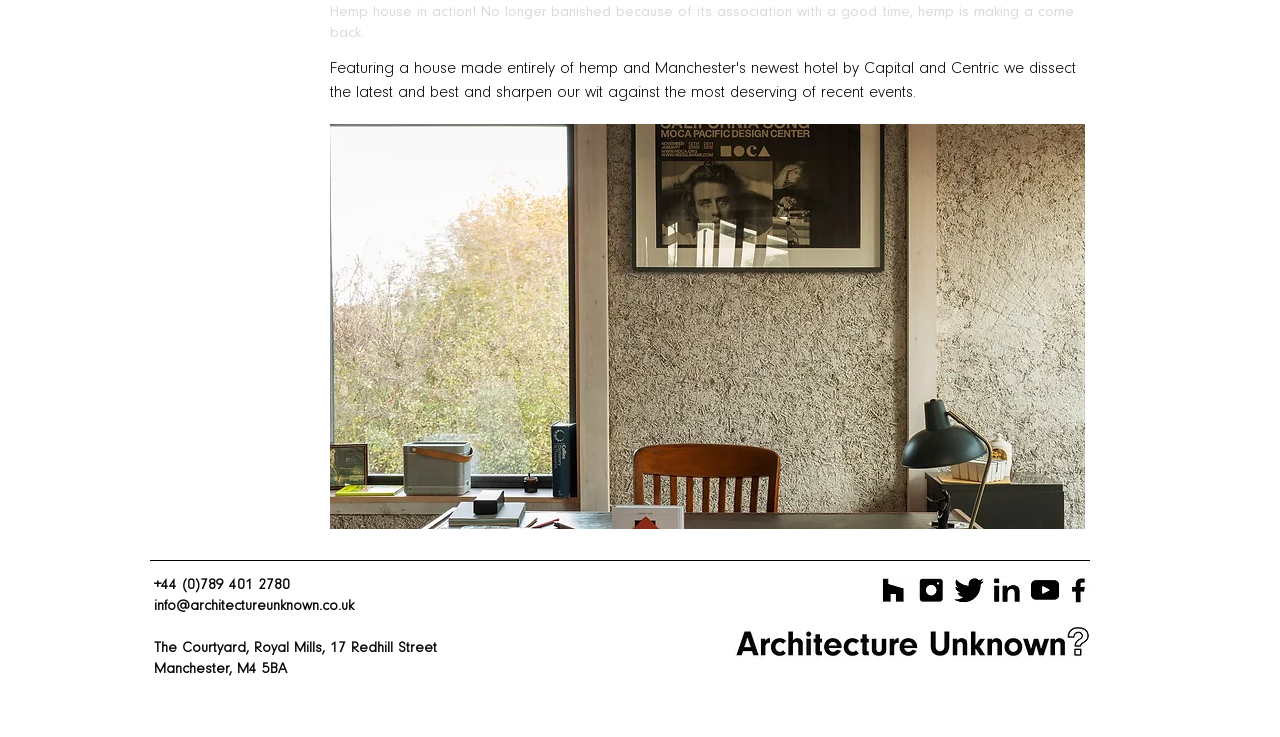Determine the bounding box coordinates for the element that should be clicked to follow this instruction: "Visit Houzz social media page". The coordinates should be given as four float numbers between 0 and 1, in the format [left, top, right, bottom].

[0.686, 0.78, 0.709, 0.821]